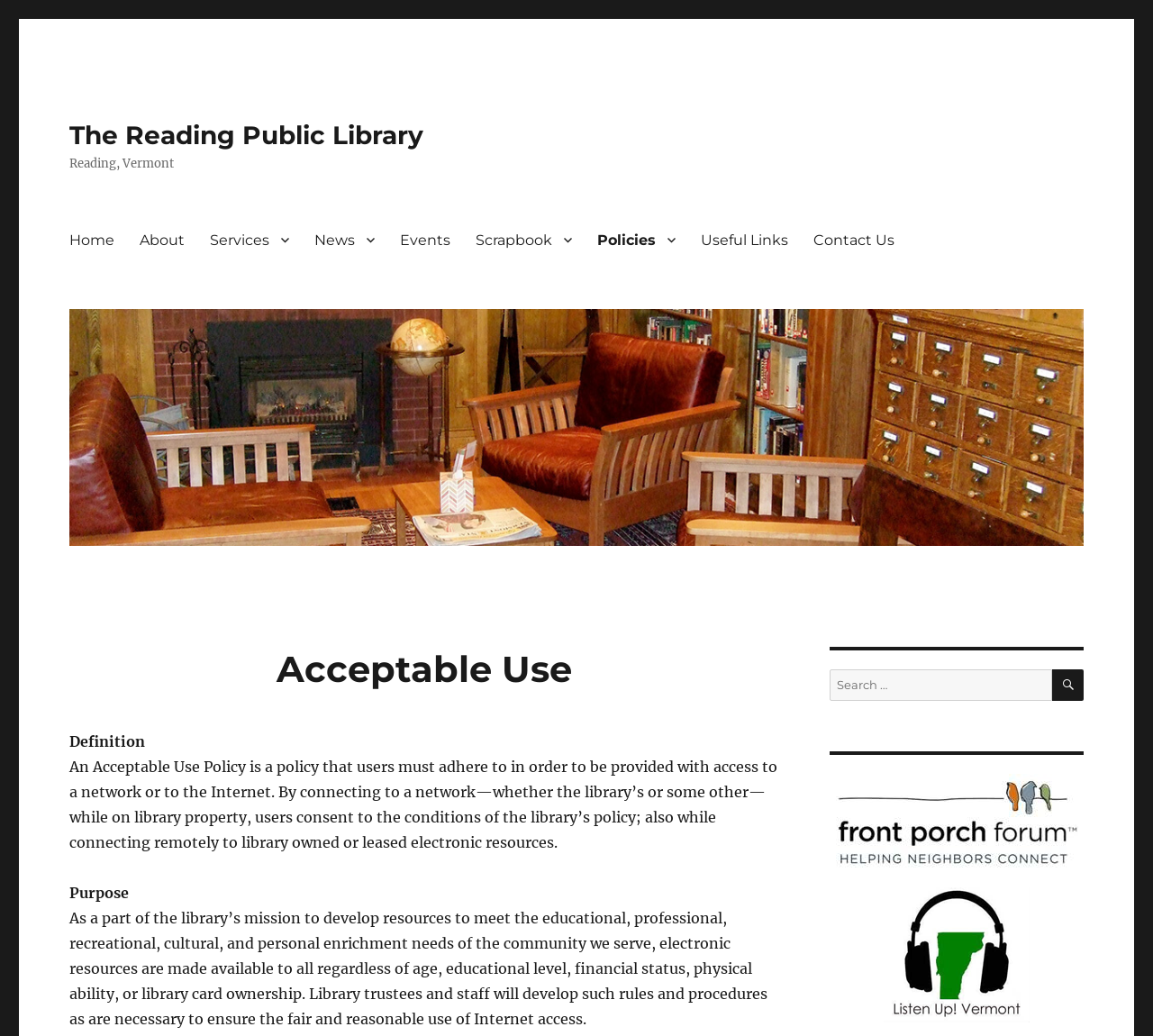Determine the bounding box coordinates of the section to be clicked to follow the instruction: "Go to About page". The coordinates should be given as four float numbers between 0 and 1, formatted as [left, top, right, bottom].

[0.11, 0.213, 0.171, 0.25]